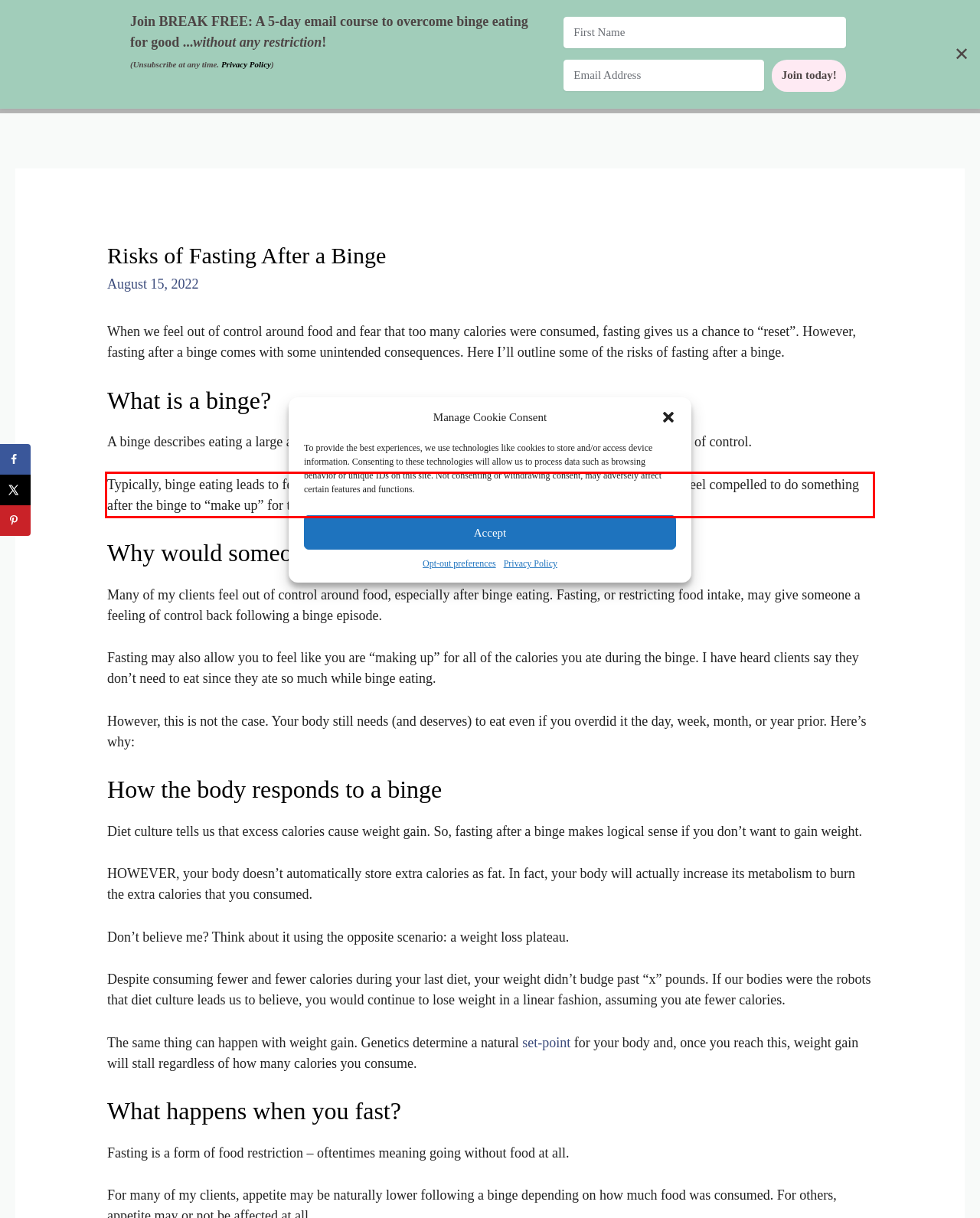You have a screenshot with a red rectangle around a UI element. Recognize and extract the text within this red bounding box using OCR.

Typically, binge eating leads to feelings of distress, guilt, shame, and discomfort. Oftentimes, my clients feel compelled to do something after the binge to “make up” for the amount of food that they consumed. This is where fasting comes in.